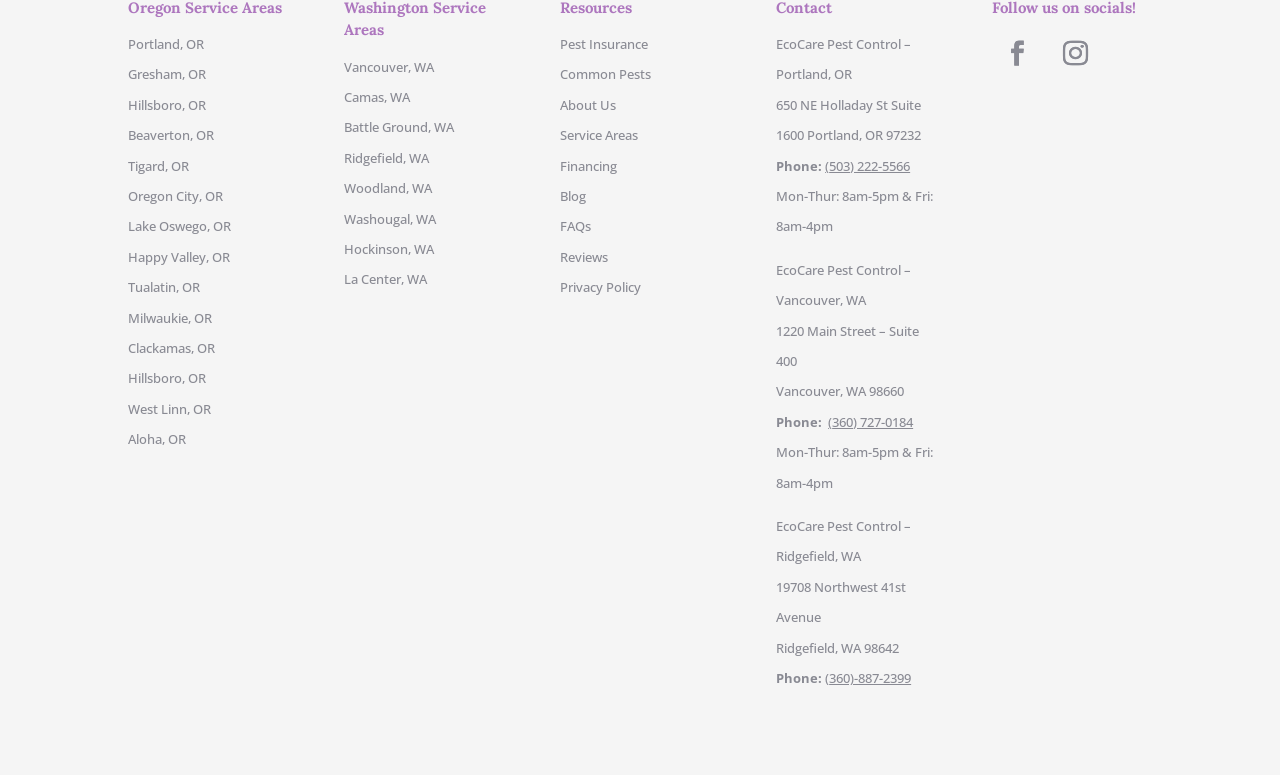What are the service areas of the company?
Based on the screenshot, answer the question with a single word or phrase.

Portland, OR, and surrounding areas